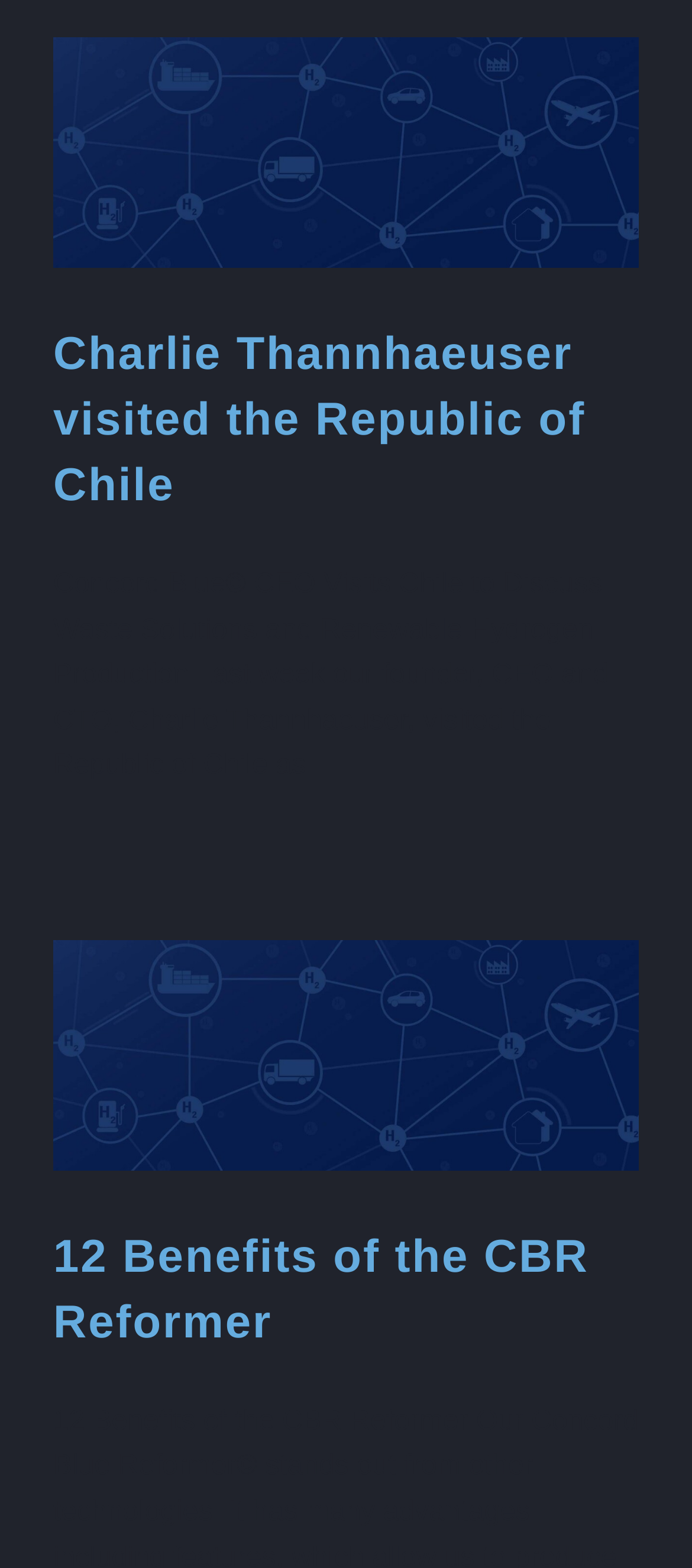Given the description: "Save", determine the bounding box coordinates of the UI element. The coordinates should be formatted as four float numbers between 0 and 1, [left, top, right, bottom].

[0.038, 0.039, 0.962, 0.084]